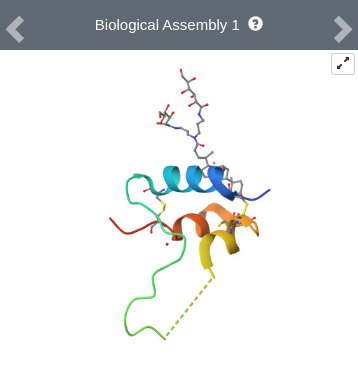Provide a thorough description of the image.

The image depicts the three-dimensional structure of Biological Assembly 1, showcasing a complex protein with various secondary structure elements. The representation includes alpha helices and beta sheets in vibrant colors—blue, green, orange, and yellow—contrasting with the gray backbone and red side chains that signify individual amino acids. This model highlights the intricate folding and arrangement essential for the protein's functionality, providing insights into its biochemical activities. The layout suggests that this is part of a larger dataset, likely available for further analysis and visualization on the RCSB PDB website.